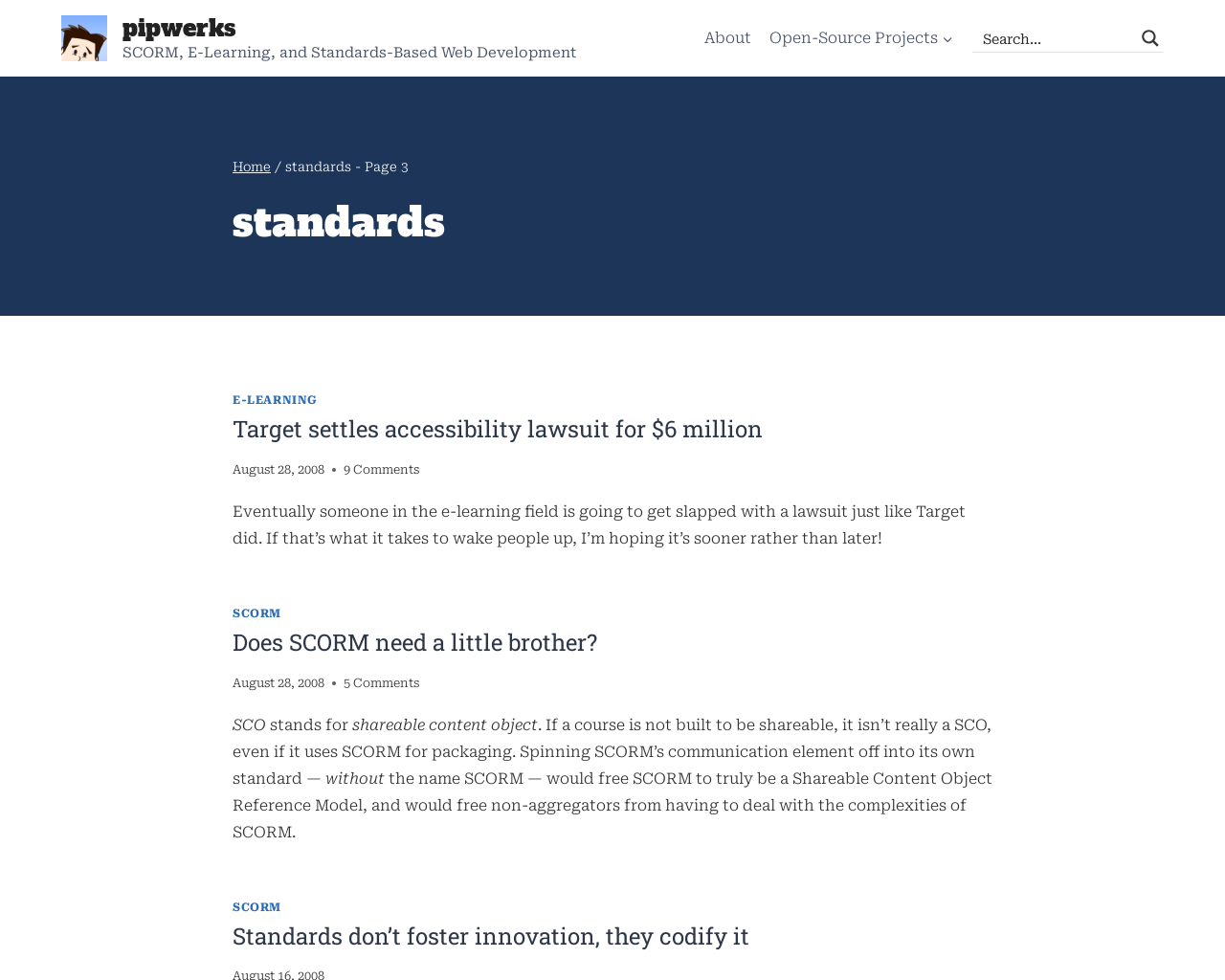Locate the bounding box coordinates of the item that should be clicked to fulfill the instruction: "Read the article about Target settling an accessibility lawsuit".

[0.19, 0.422, 0.623, 0.453]